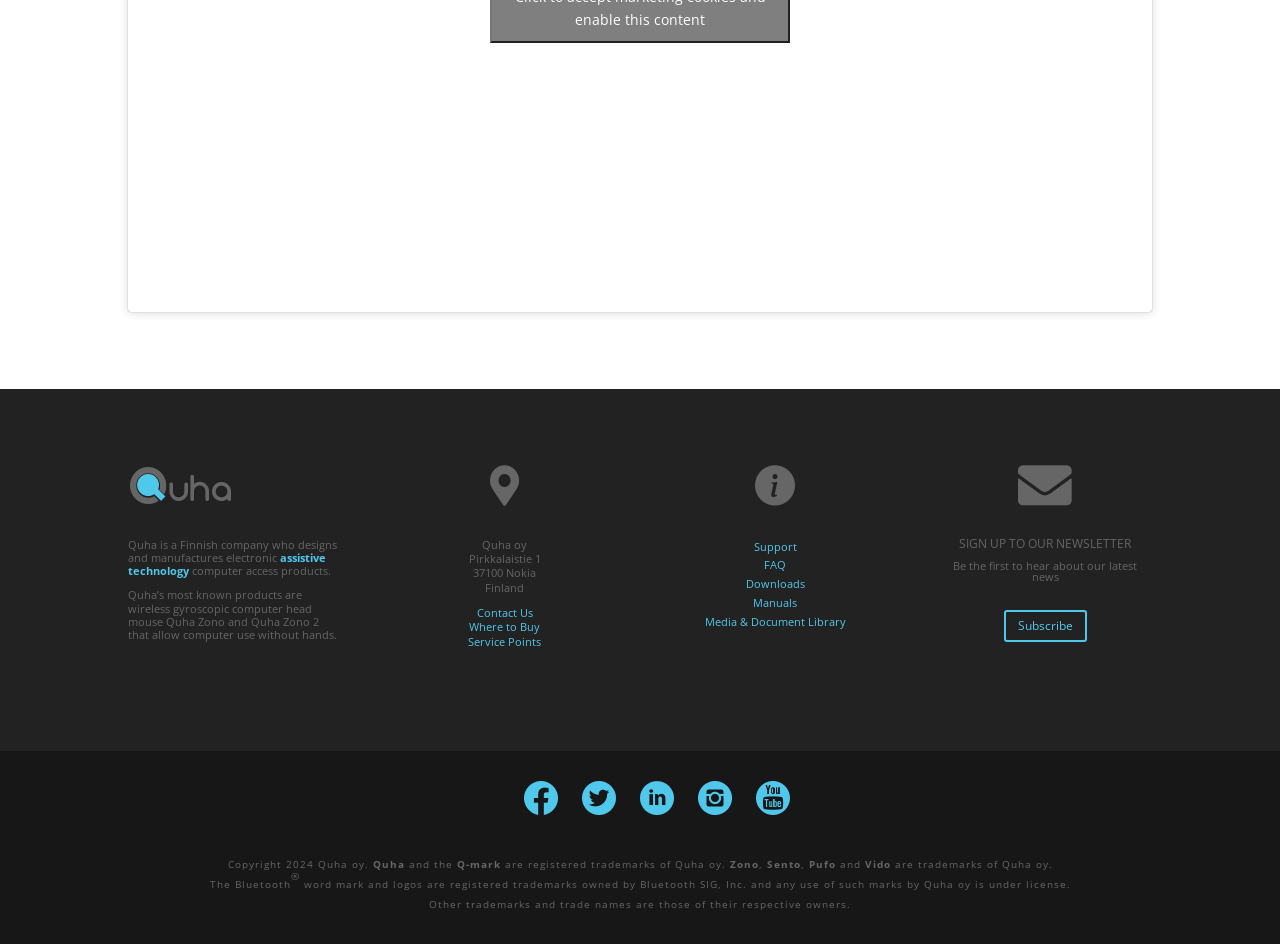What can I do on the Support page?
Please give a detailed and elaborate explanation in response to the question.

The Support page is linked from the main webpage, and it likely contains resources such as FAQs, manuals, and downloads related to Quha's products. This can be inferred from the links provided on the webpage, including FAQ, Manuals, and Downloads.